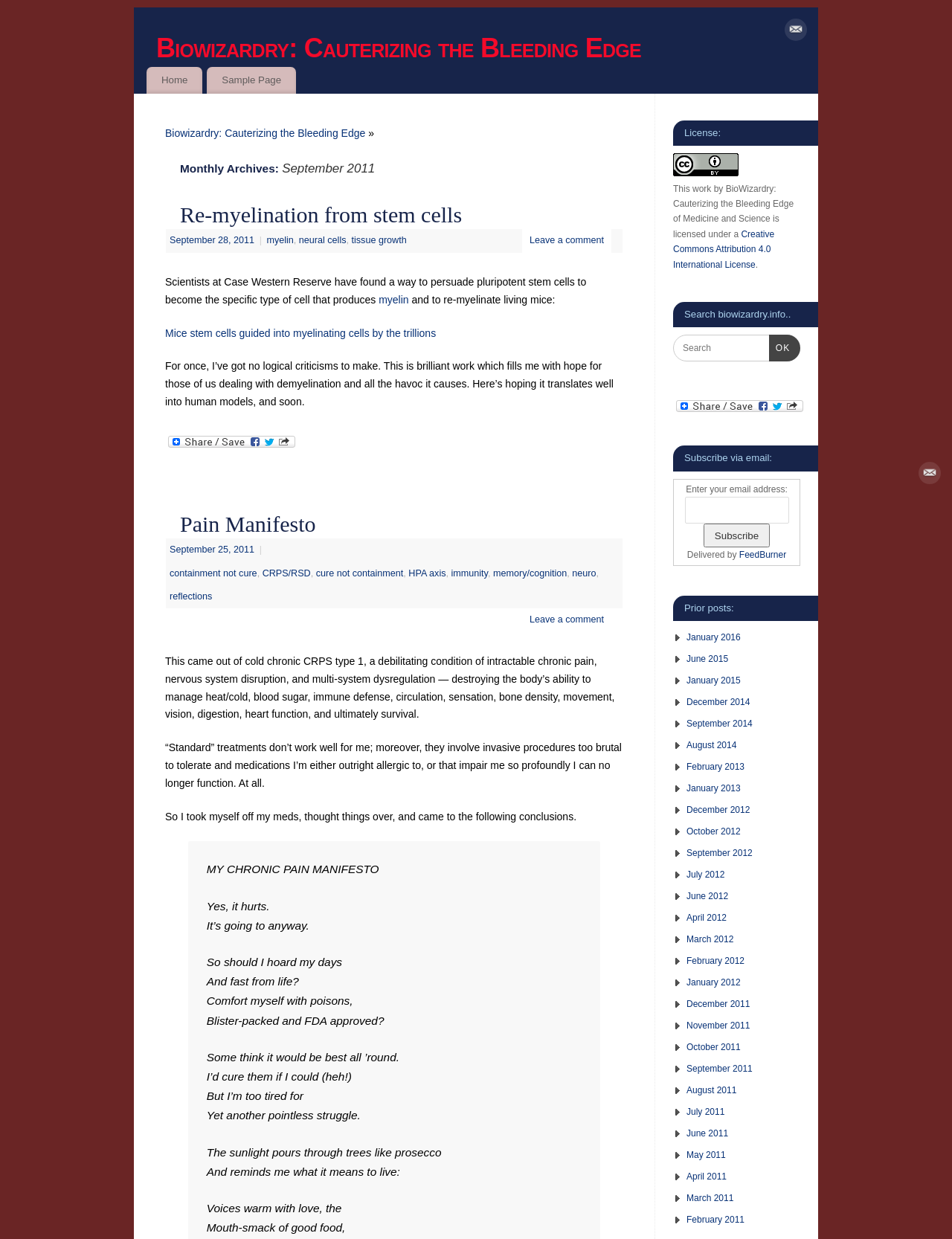Please reply to the following question using a single word or phrase: 
What type of license is used for the website's content?

Creative Commons Attribution 4.0 International License